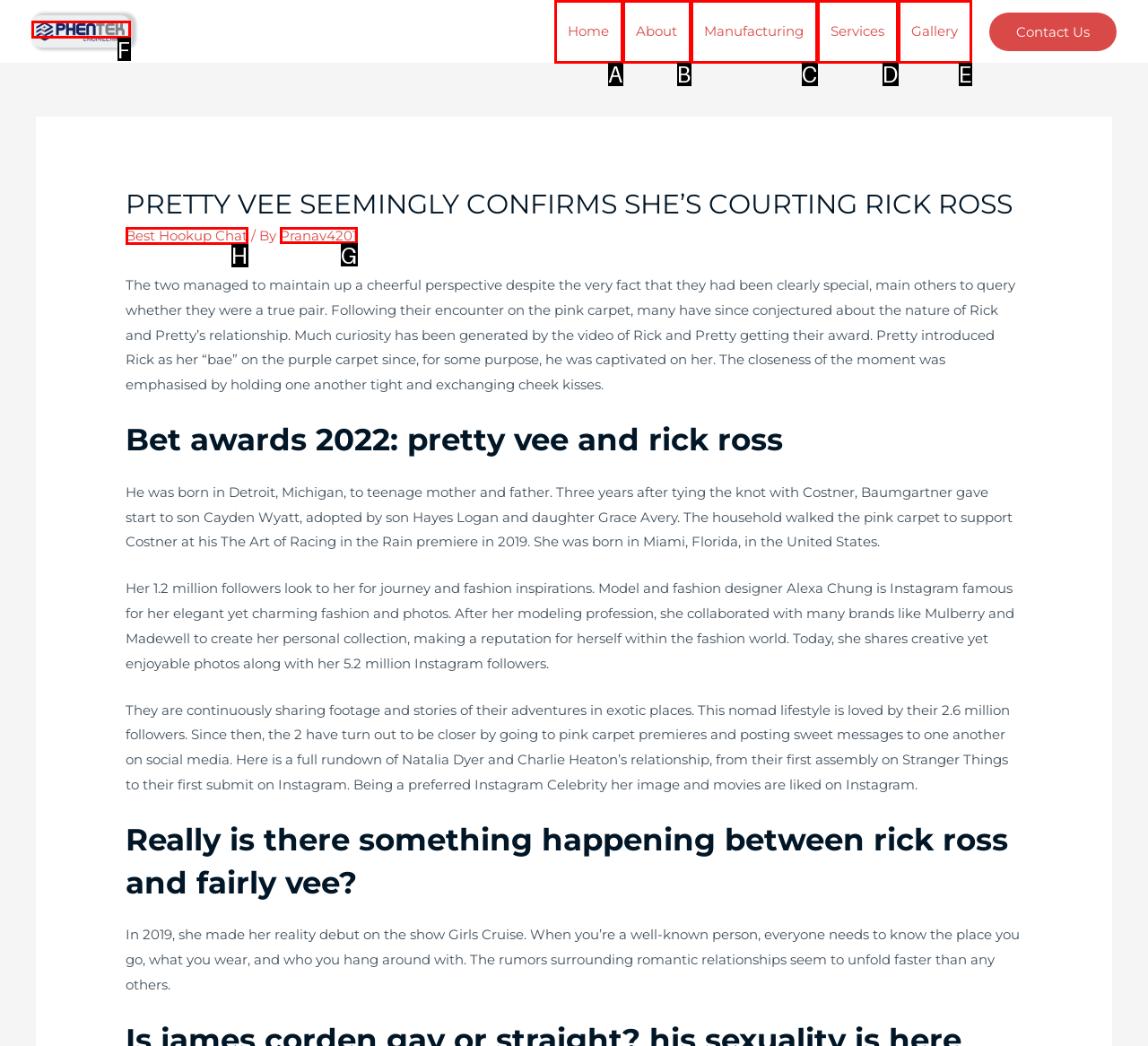Indicate the HTML element that should be clicked to perform the task: Click on the 'Pranav4201' link Reply with the letter corresponding to the chosen option.

G